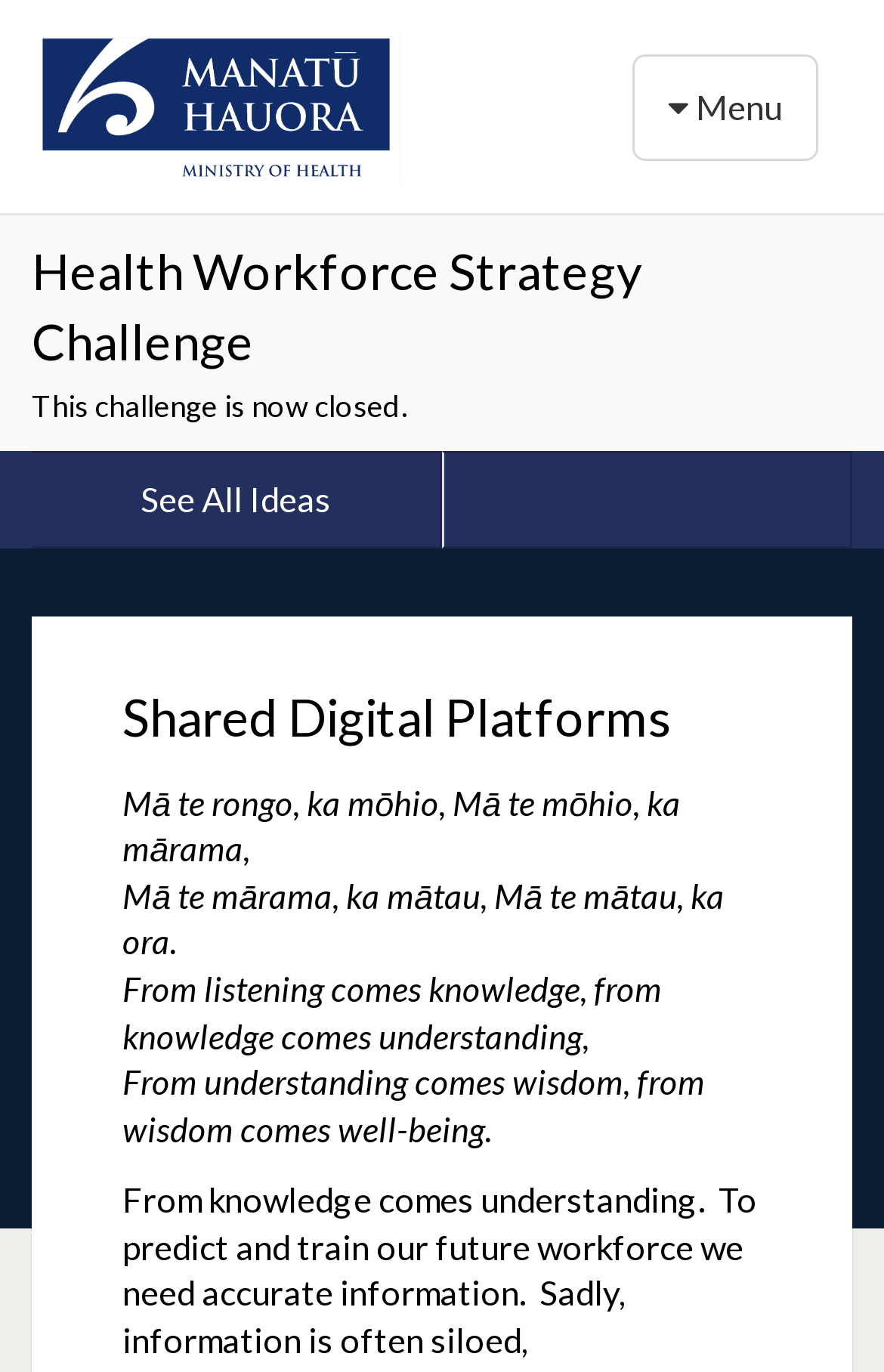What is the logo of the Ministry of Health?
Based on the image, answer the question in a detailed manner.

The logo is located at the top left corner of the webpage, and it is an image with a link to the Ministry of Health.